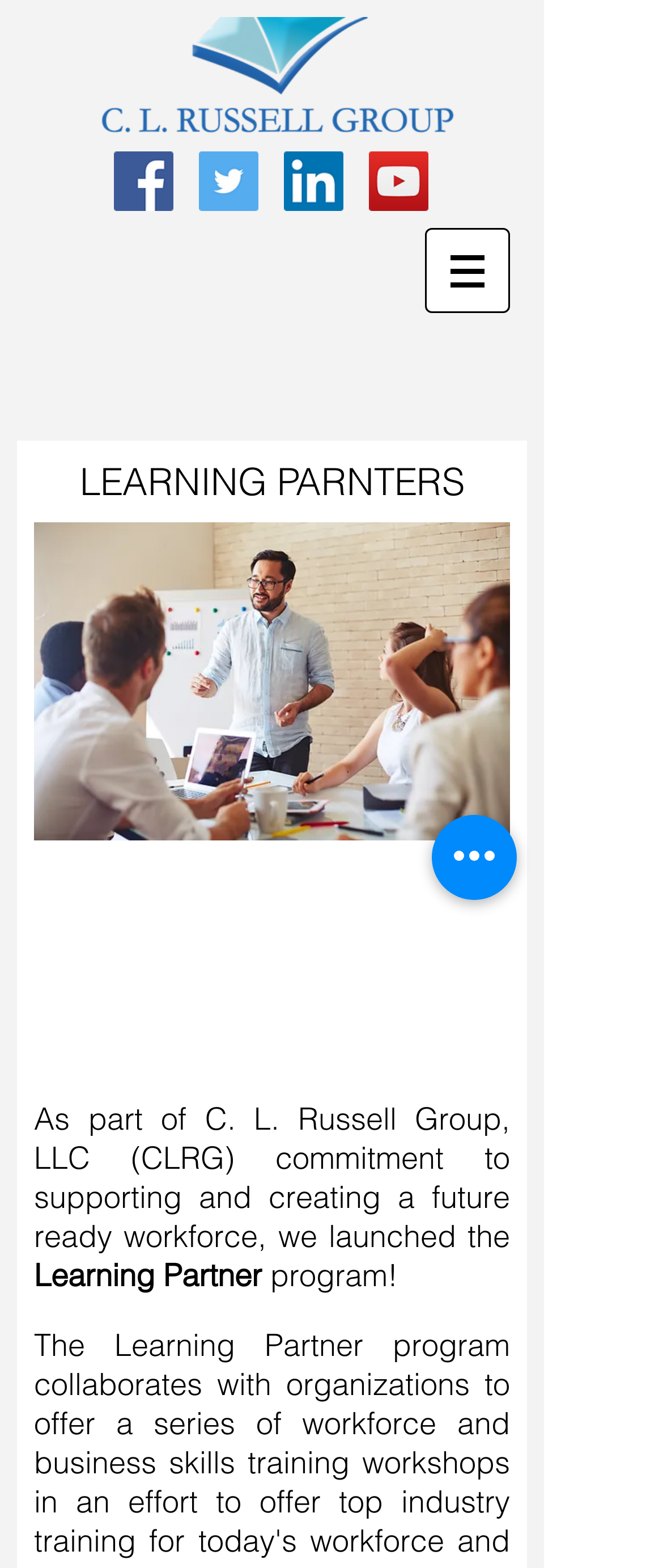Find the bounding box of the UI element described as follows: "aria-label="YouTube"".

[0.556, 0.097, 0.646, 0.135]